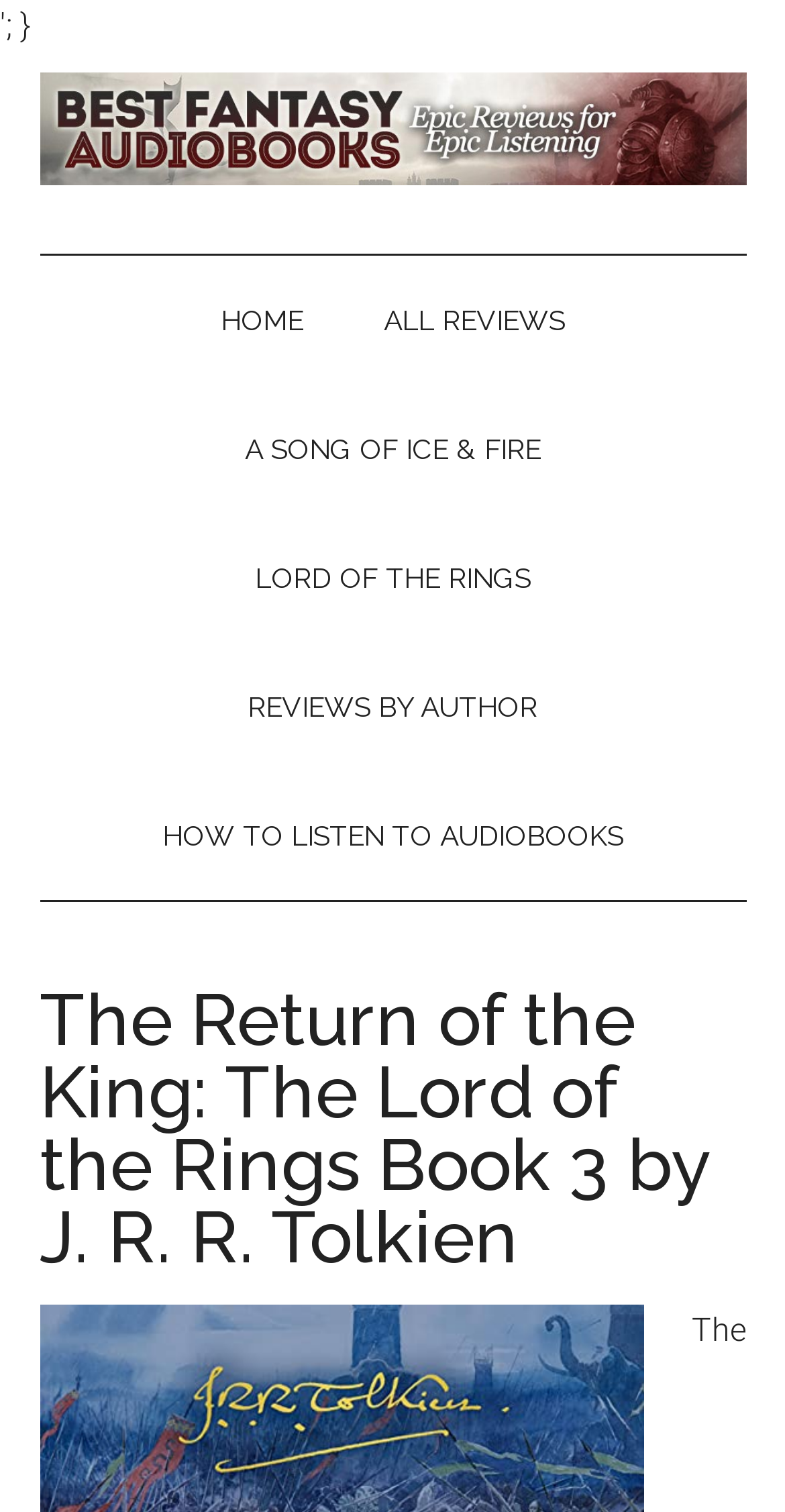What is the purpose of the 'HOW TO LISTEN TO AUDIOBOOKS' link?
Give a one-word or short phrase answer based on the image.

Guide to listening to audiobooks